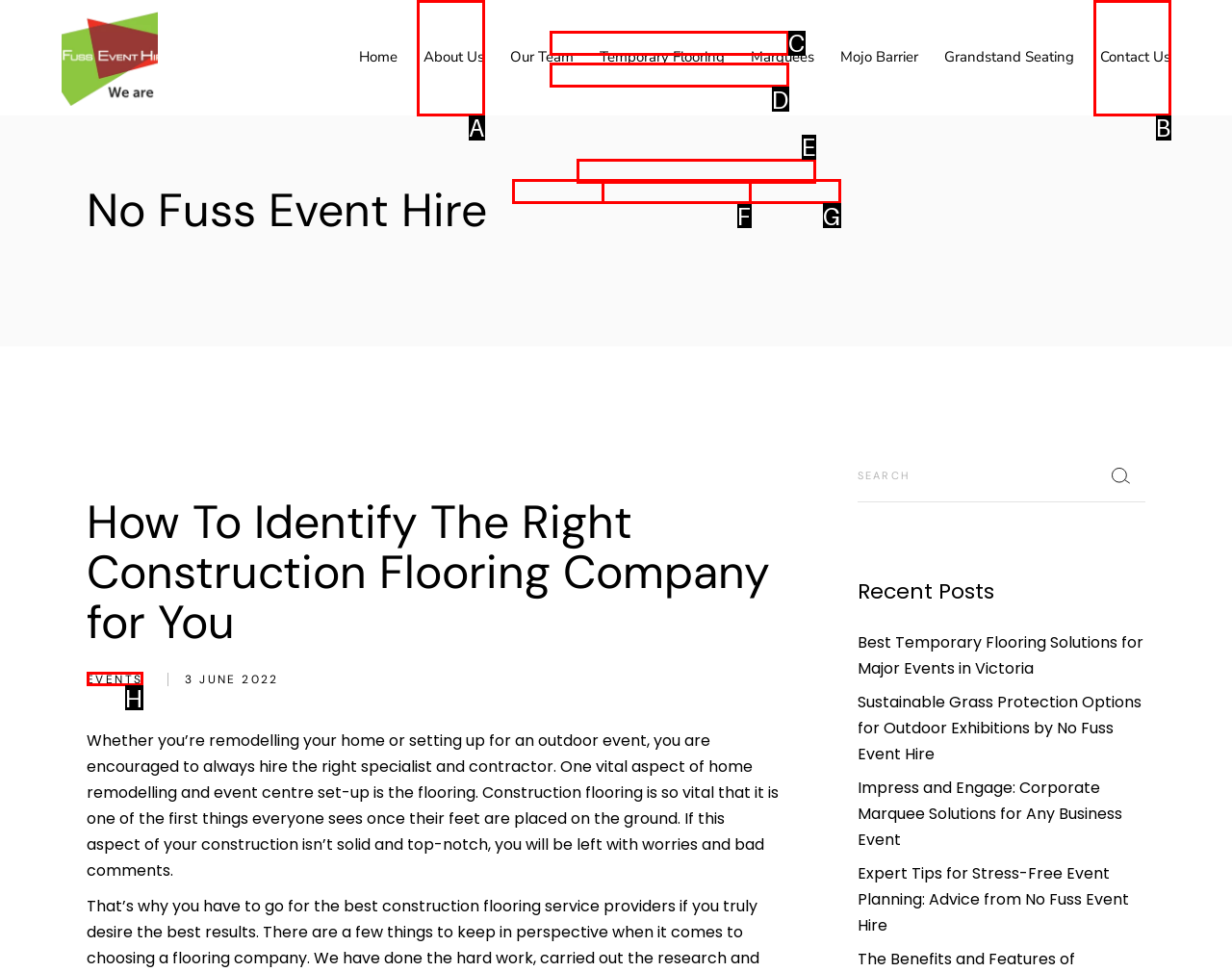Choose the letter that best represents the description: Clearspan Structures. Answer with the letter of the selected choice directly.

D